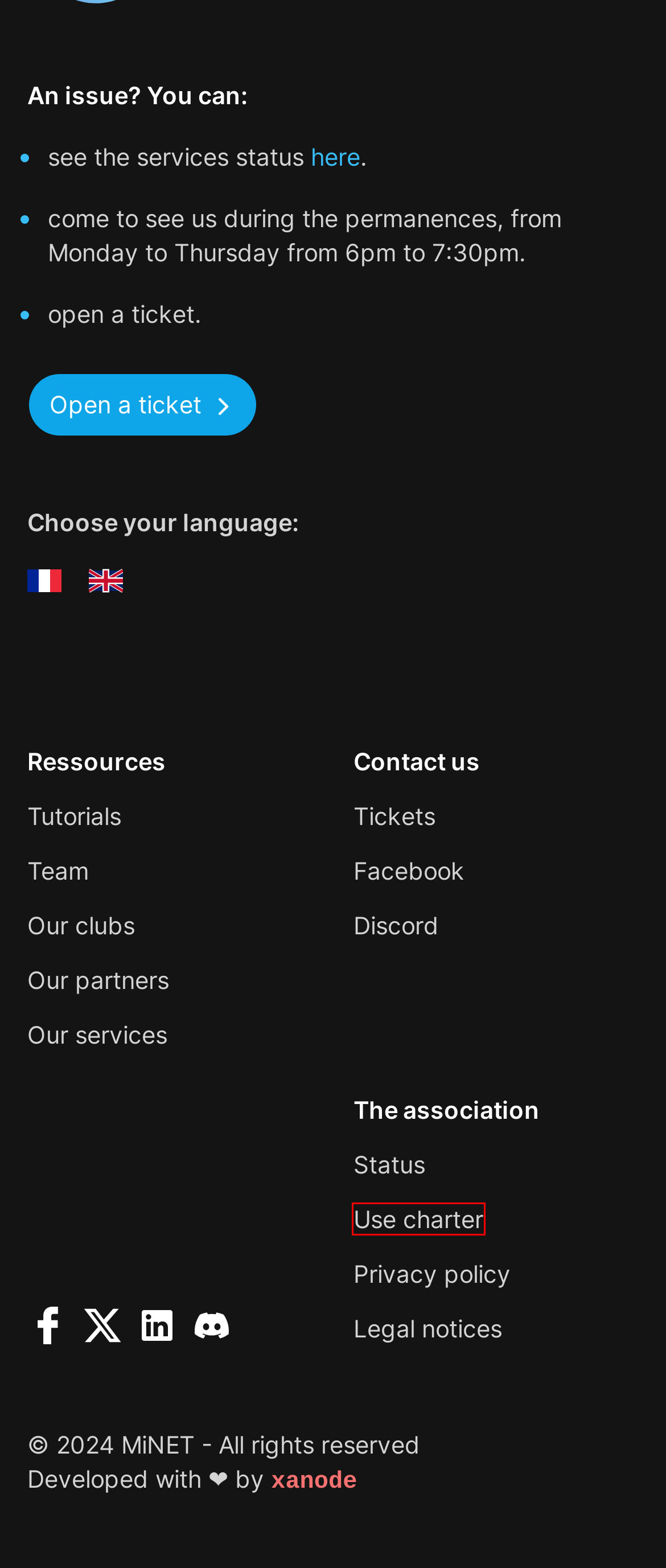Given a screenshot of a webpage with a red bounding box highlighting a UI element, determine which webpage description best matches the new webpage that appears after clicking the highlighted element. Here are the candidates:
A. {{ title }}
B. Tickets MiNET
C. List Index - Listes MiNET
D. CryptPad: Collaboration suite, encrypted and open-source
E. Etherpad
F. Sign in · GitLab
G. Chartes
H. Maisel Int NETwork

G